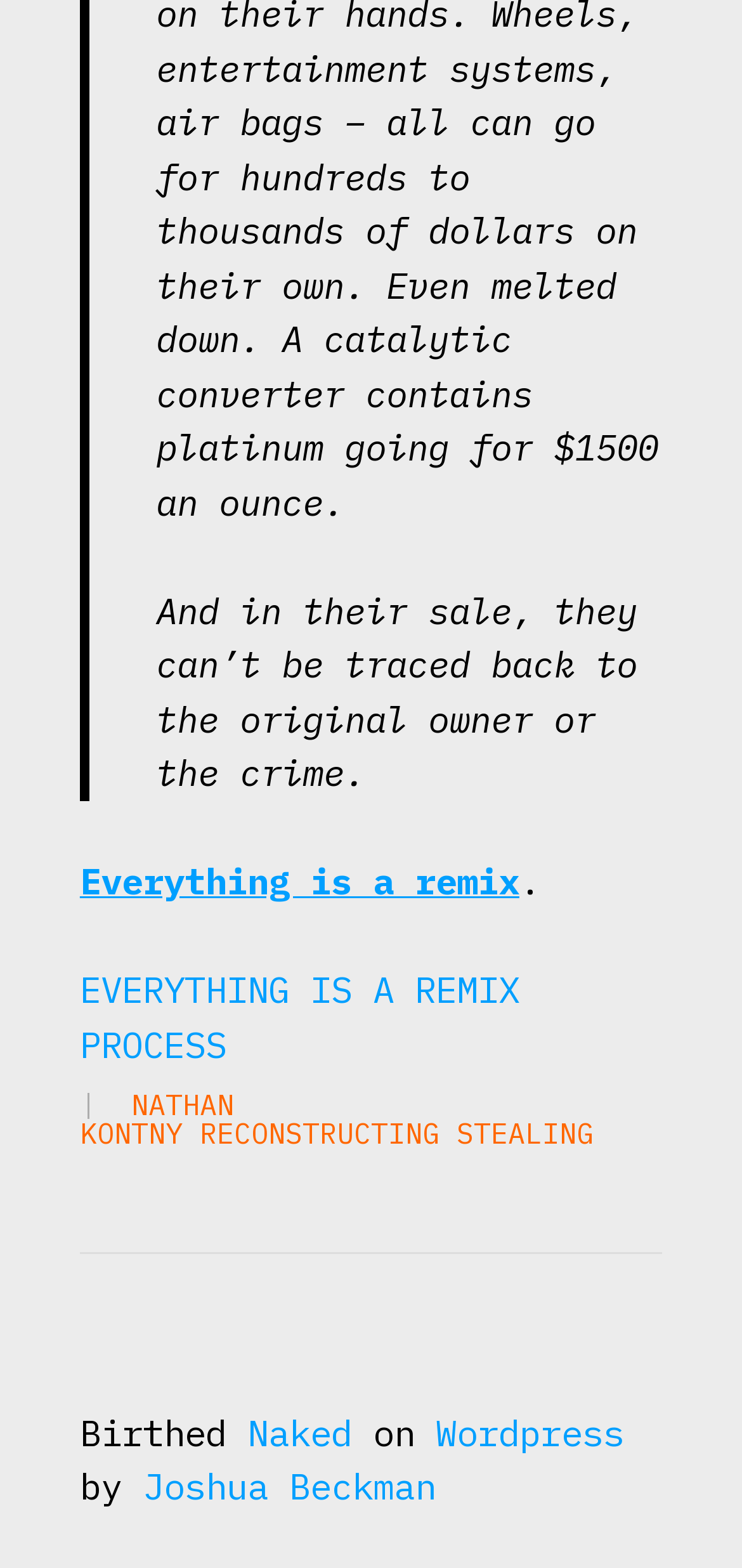Find the bounding box coordinates of the element's region that should be clicked in order to follow the given instruction: "Click on 'Everything is a remix'". The coordinates should consist of four float numbers between 0 and 1, i.e., [left, top, right, bottom].

[0.108, 0.547, 0.7, 0.576]